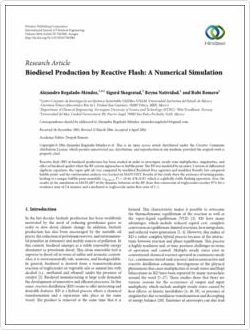Using the details from the image, please elaborate on the following question: What information is likely in the footer?

The footer of the page likely contains information about the journal where the article is published, along with publication details, which is essential for facilitating academic citations and discussions on sustainable energy practices.